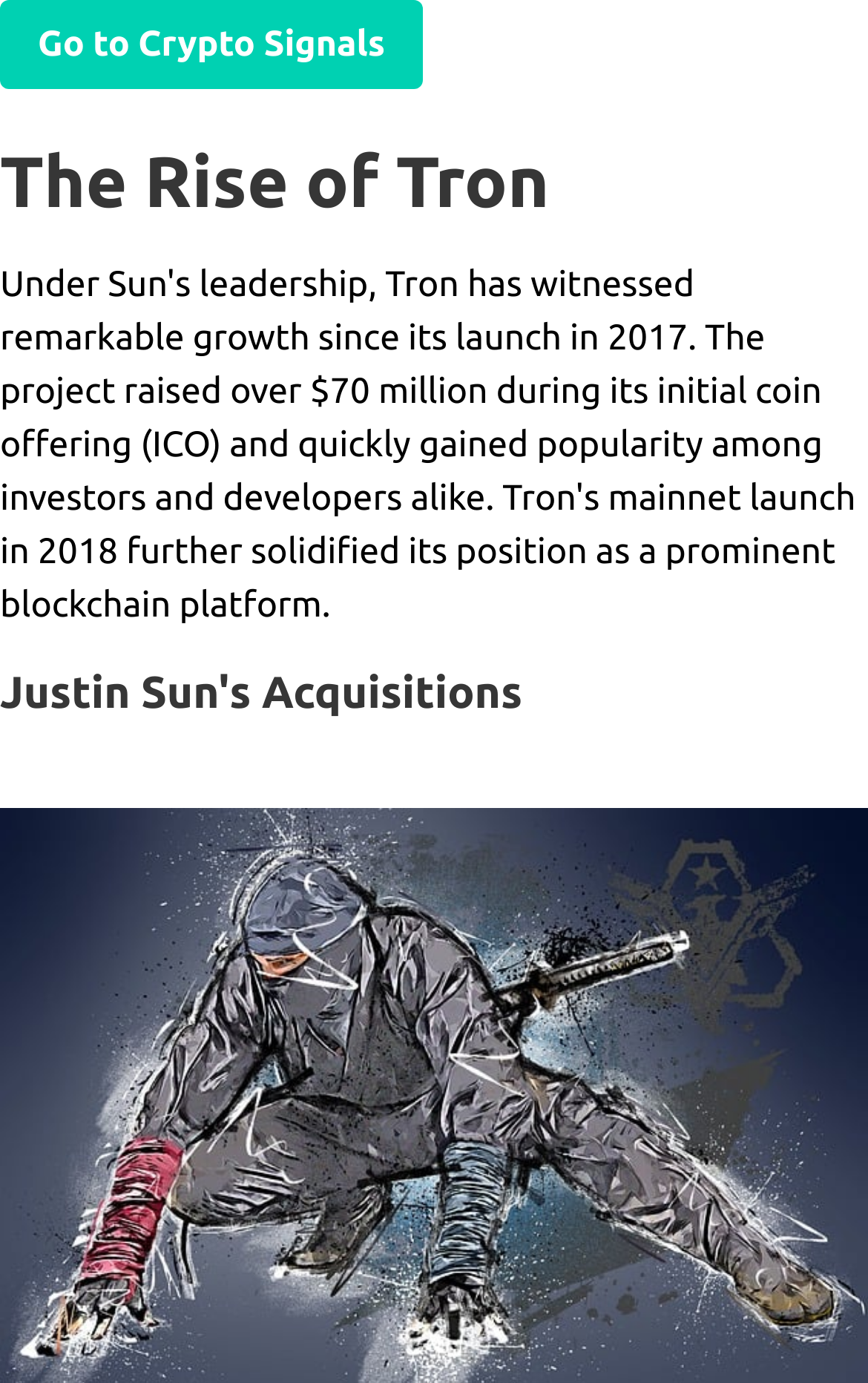Locate the bounding box coordinates for the element described below: "Missouri". The coordinates must be four float values between 0 and 1, formatted as [left, top, right, bottom].

None